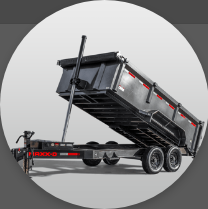Describe all the important aspects and details of the image.

The image depicts a large, heavy-duty dumpster on a trailer, designed for transporting waste materials. The dumpster is shown in a raised position, suggesting it is either being loaded or unloaded. It features a sleek, black exterior with red accents running along the sides, enhancing its visibility and giving it a modern look. This type of dumpster is likely part of a rental service, intended for convenient disposal of household trash and junk removal, ideal for use in residential or commercial settings. The background is circular and appears to provide a clean, neutral backdrop that makes the dumpster stand out as the focal point of the image.